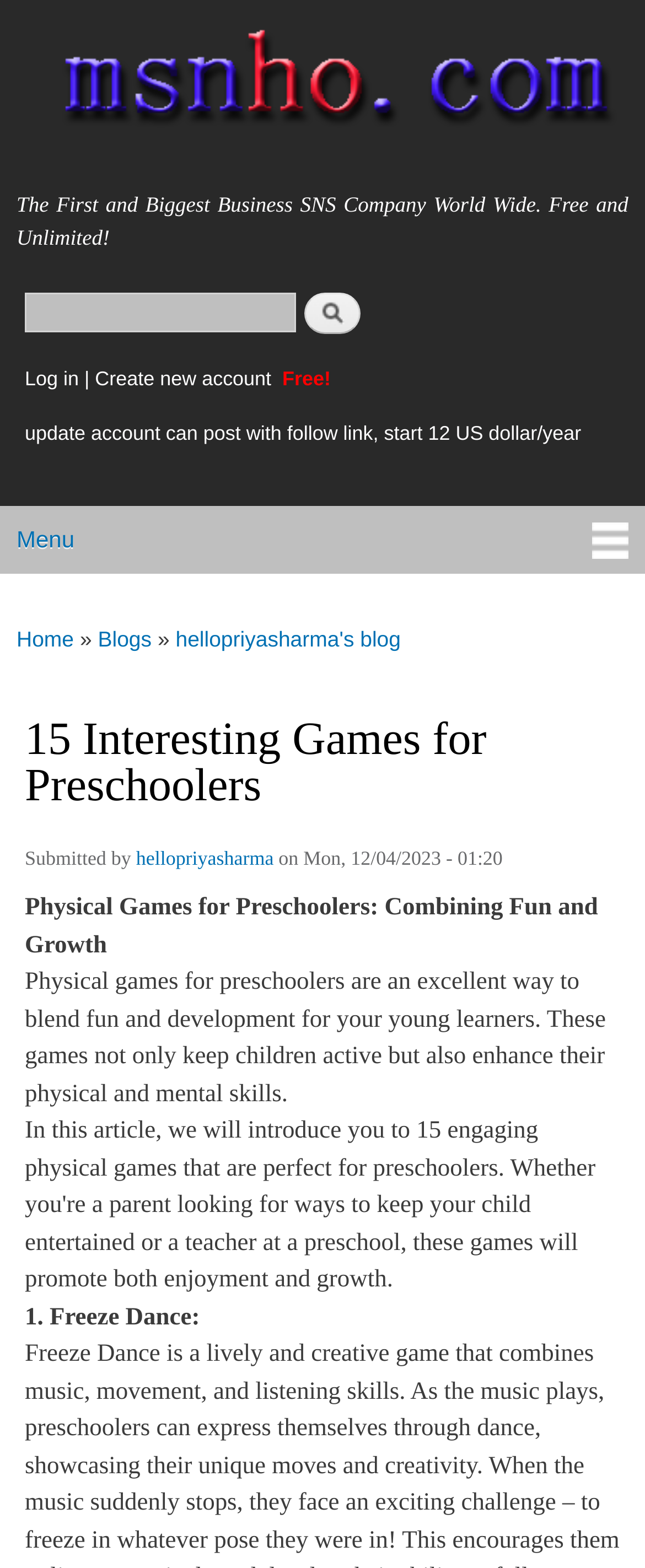Given the element description name="op" value="Search", specify the bounding box coordinates of the corresponding UI element in the format (top-left x, top-left y, bottom-right x, bottom-right y). All values must be between 0 and 1.

[0.472, 0.187, 0.559, 0.213]